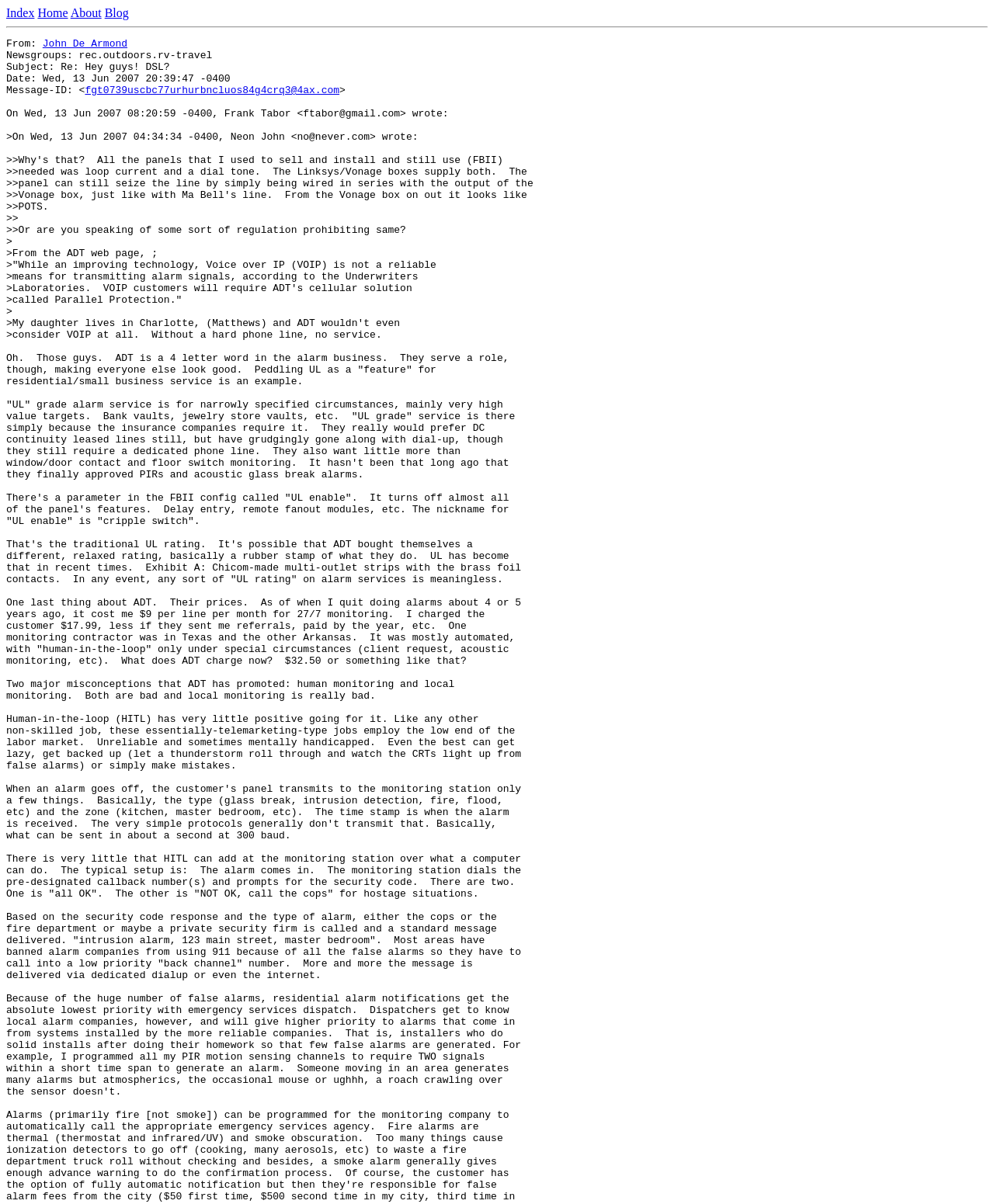What is the subject of the message?
Examine the screenshot and reply with a single word or phrase.

Re: Hey guys! DSL?